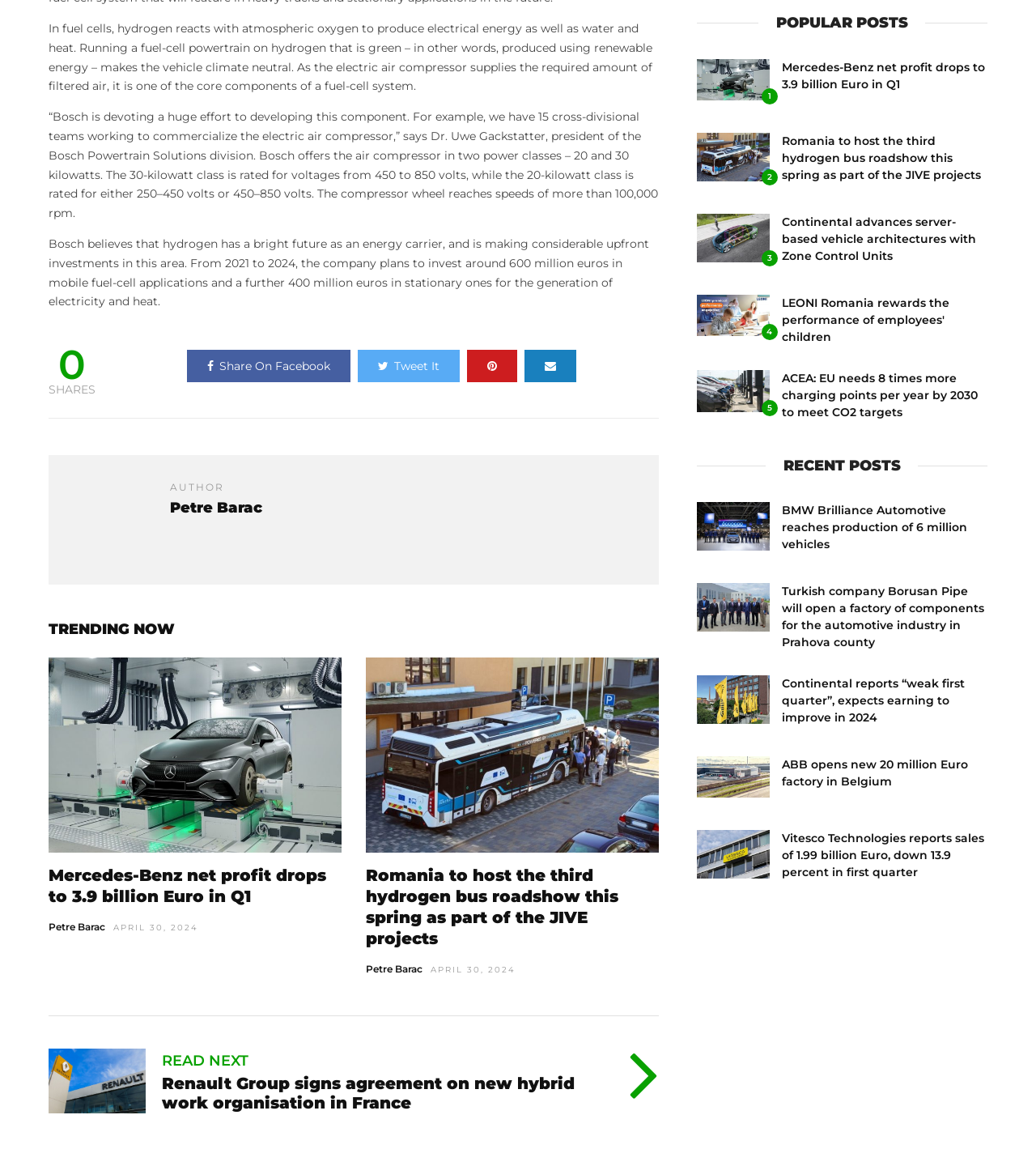Locate the bounding box coordinates of the element to click to perform the following action: 'View Stu Ryan O'Brien's photos'. The coordinates should be given as four float values between 0 and 1, in the form of [left, top, right, bottom].

None